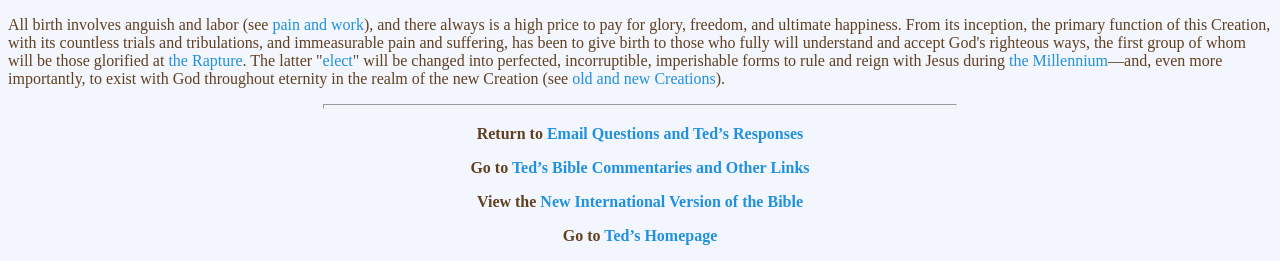Can you determine the bounding box coordinates of the area that needs to be clicked to fulfill the following instruction: "View Ted’s Responses to Email Questions"?

[0.427, 0.48, 0.628, 0.545]